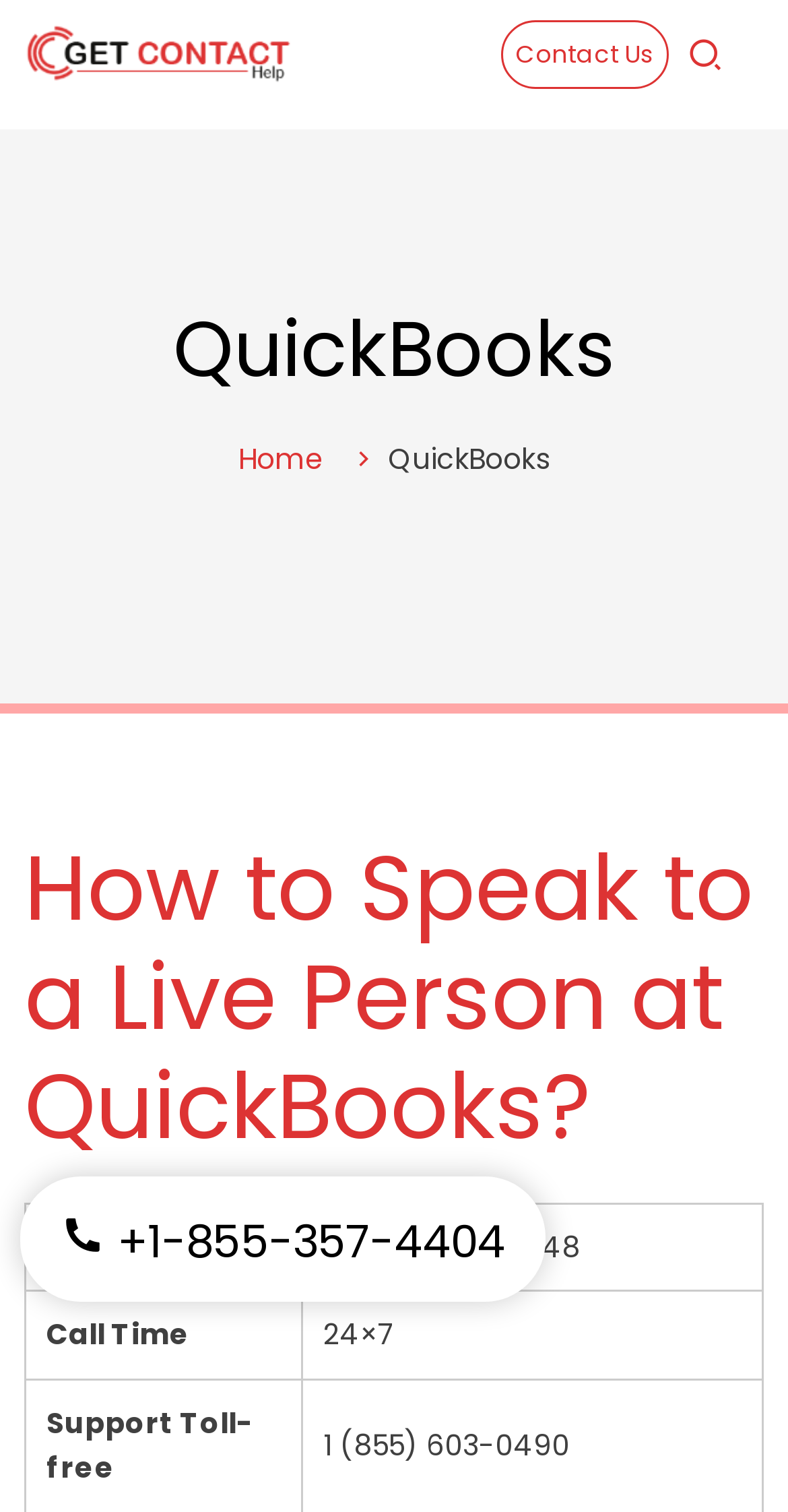What are the call timings for QuickBooks support?
From the details in the image, provide a complete and detailed answer to the question.

I found the call timings by looking at the gridcell element with the text 'Call Time' and its adjacent gridcell element which contains the call timings.